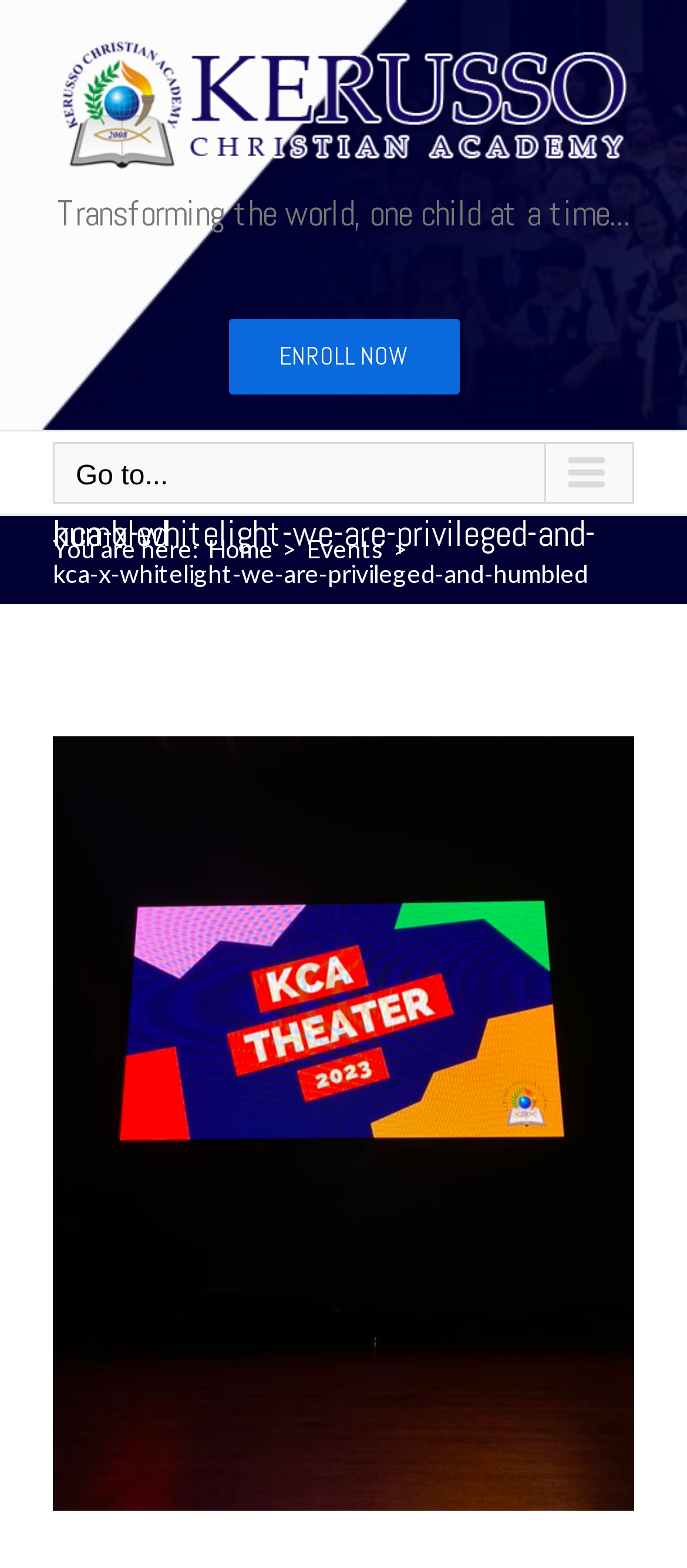How many menu items are in the main menu?
Use the information from the image to give a detailed answer to the question.

The main menu has two menu items, which are 'Home' and 'Events'. These menu items can be found below the 'You are here' text.